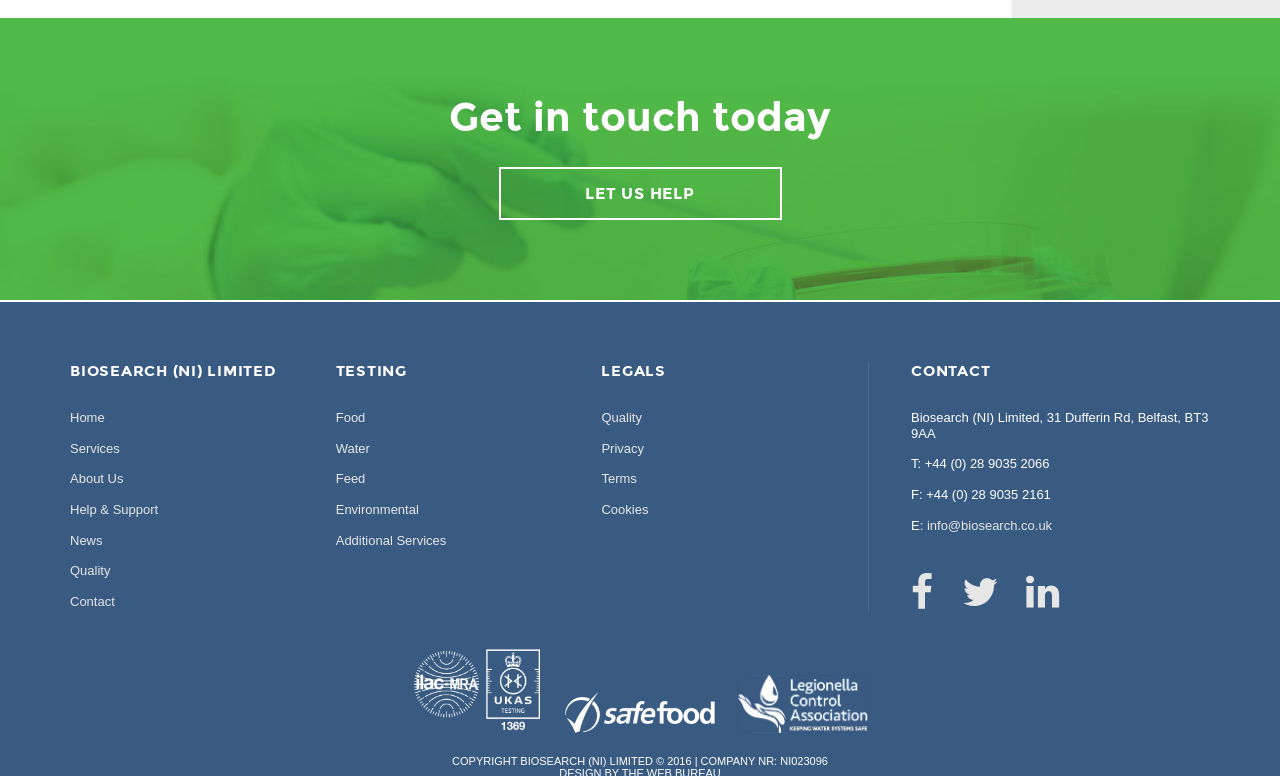Please locate the bounding box coordinates of the element's region that needs to be clicked to follow the instruction: "Contact Biosearch (NI) Limited". The bounding box coordinates should be provided as four float numbers between 0 and 1, i.e., [left, top, right, bottom].

[0.712, 0.528, 0.944, 0.568]